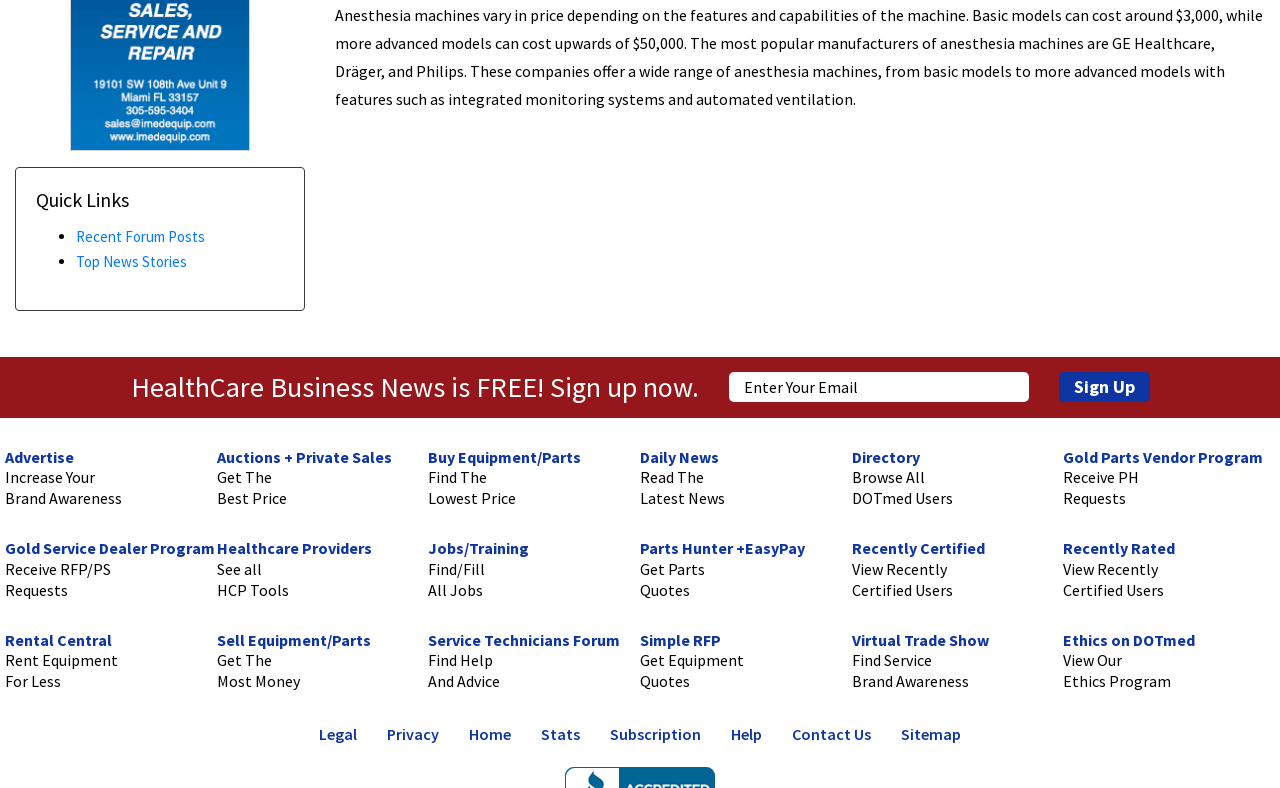Provide a brief response in the form of a single word or phrase:
What type of products can be bought or sold on this website?

Medical equipment and parts